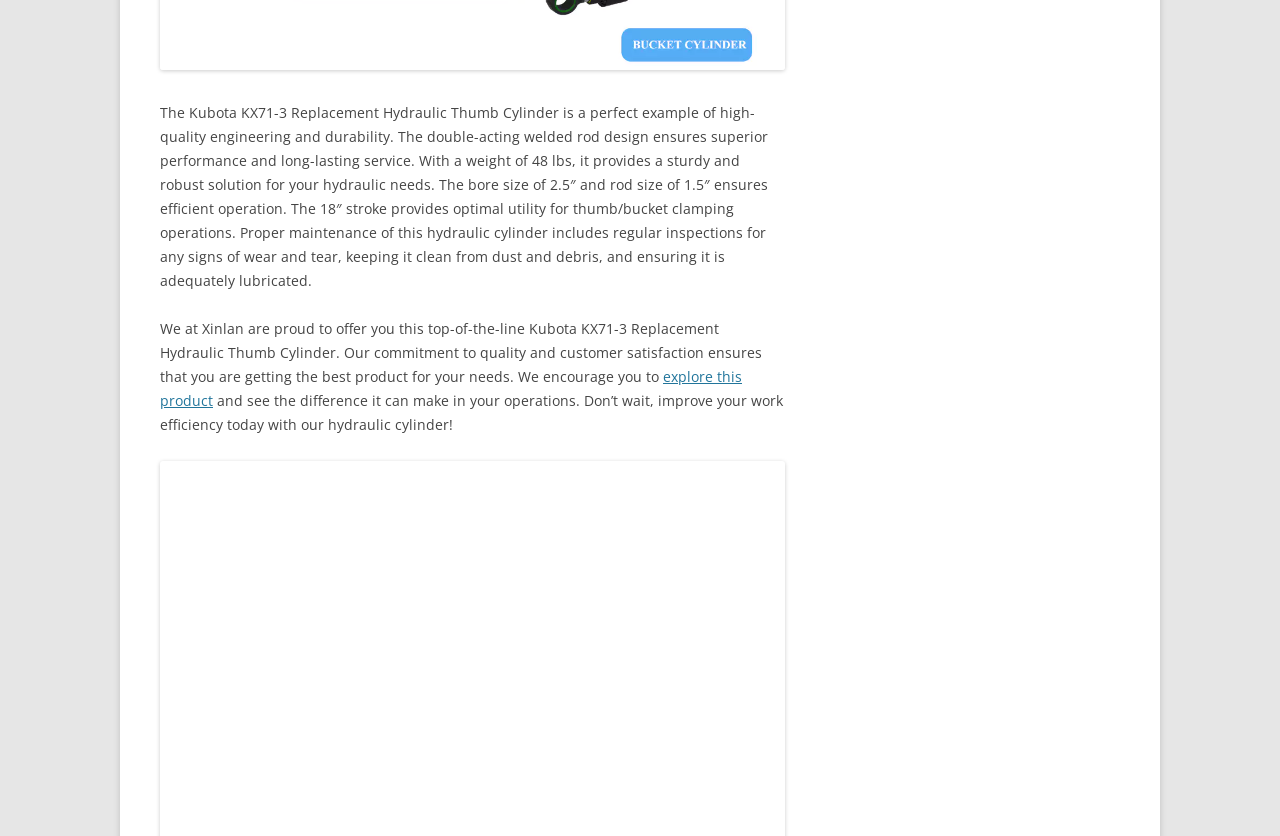Determine the bounding box for the UI element described here: "YouTube".

None